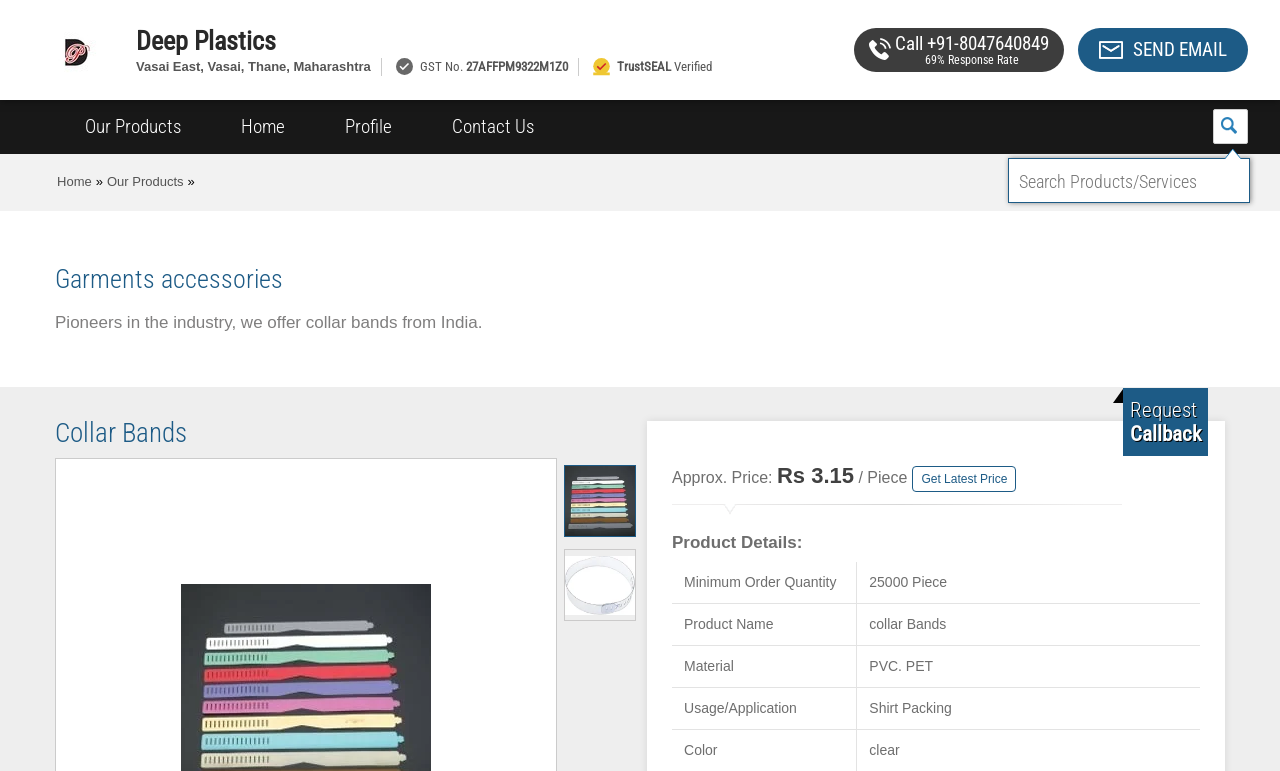Using the information in the image, give a comprehensive answer to the question: 
What is the GST number of the company?

The GST number of the company can be found in the top section of the webpage, where it is written as 'GST No.' followed by the number '27AFFPM9322M1Z0'.